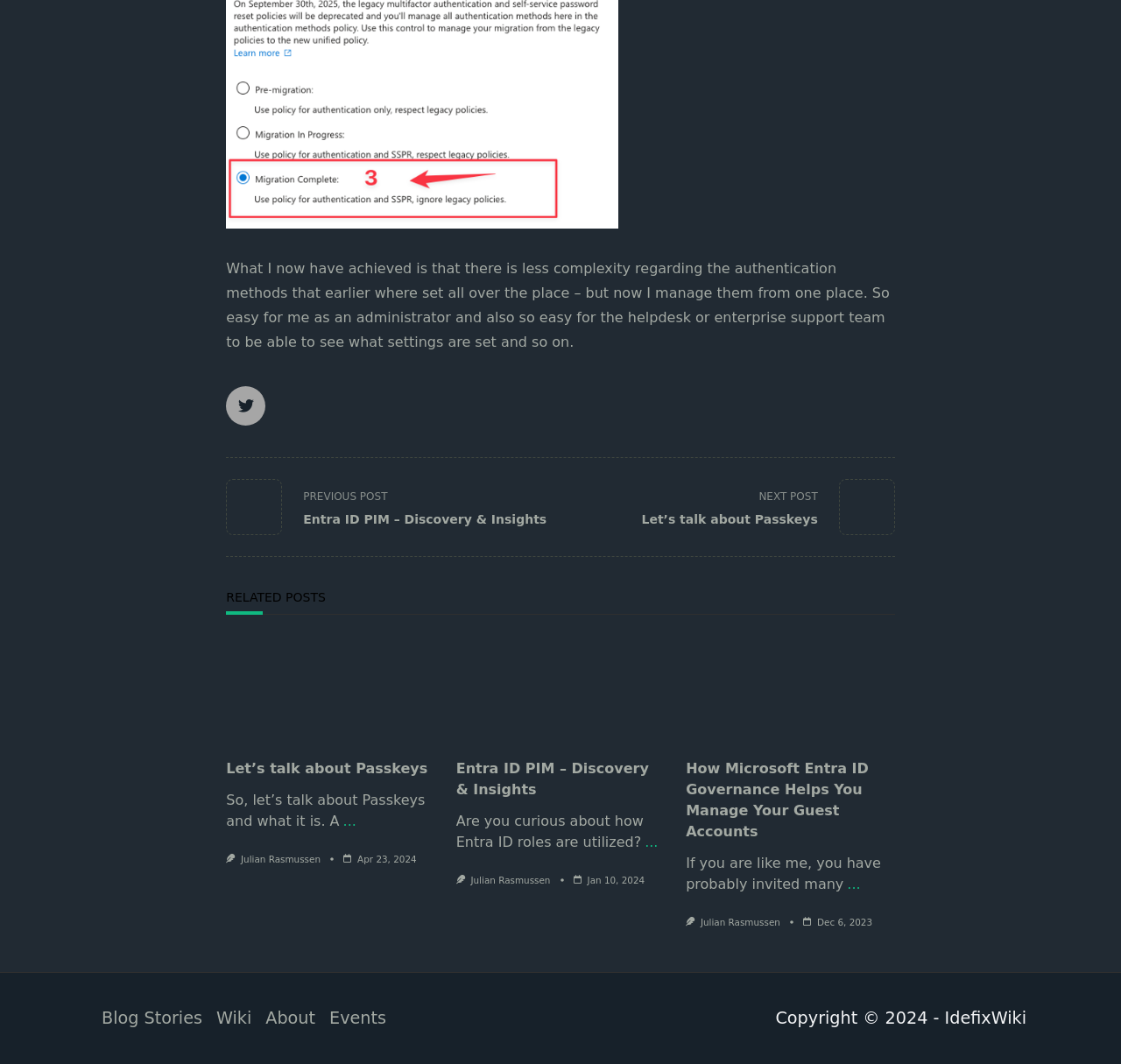Show the bounding box coordinates for the element that needs to be clicked to execute the following instruction: "Read the previous post". Provide the coordinates in the form of four float numbers between 0 and 1, i.e., [left, top, right, bottom].

[0.202, 0.45, 0.494, 0.503]